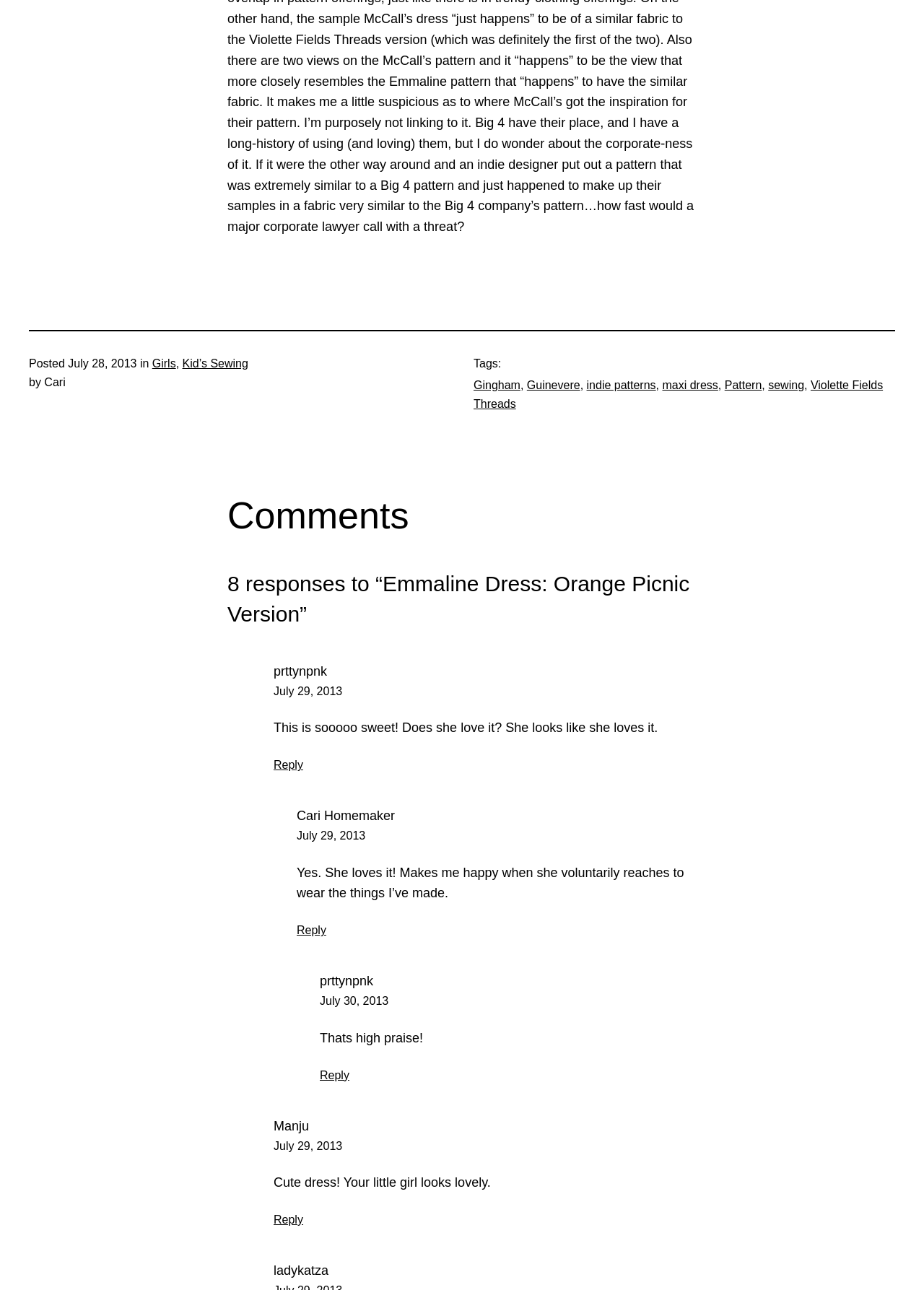Given the element description prttynpnk, identify the bounding box coordinates for the UI element on the webpage screenshot. The format should be (top-left x, top-left y, bottom-right x, bottom-right y), with values between 0 and 1.

[0.296, 0.515, 0.354, 0.526]